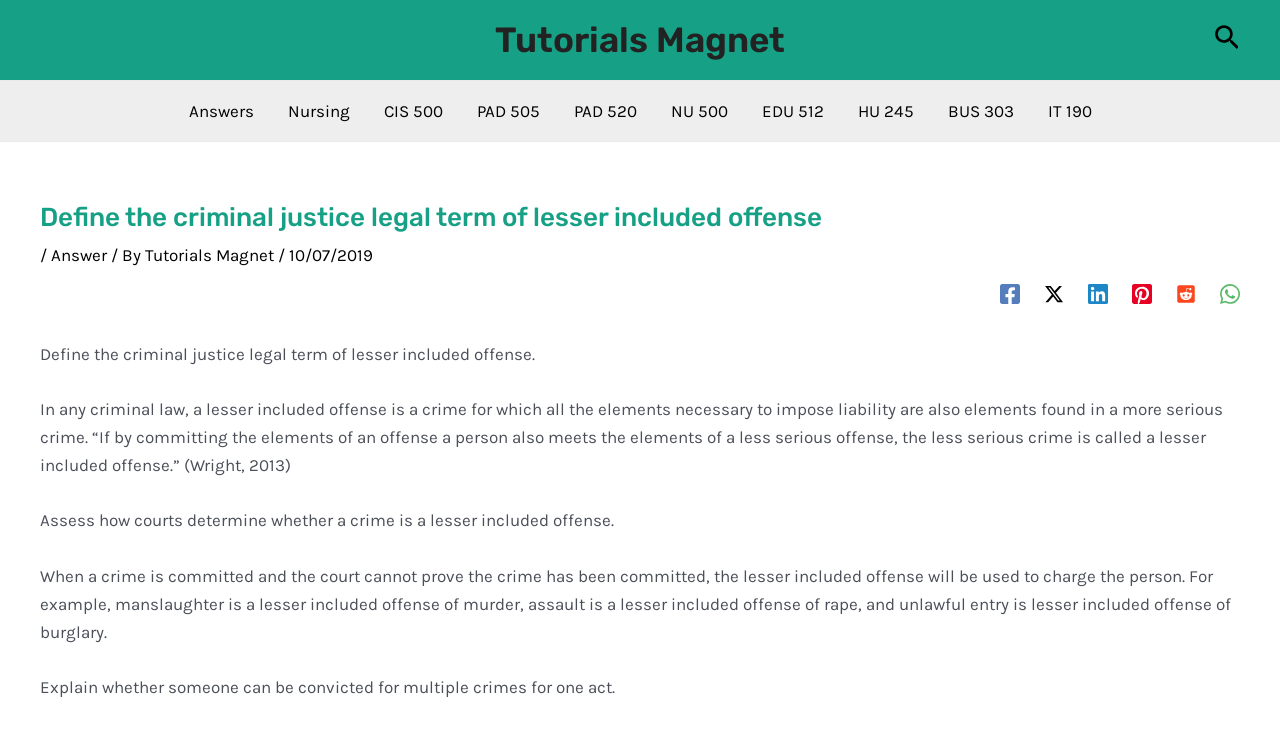Locate the bounding box coordinates of the element that should be clicked to fulfill the instruction: "Click on the Tutorials Magnet link".

[0.387, 0.026, 0.613, 0.083]